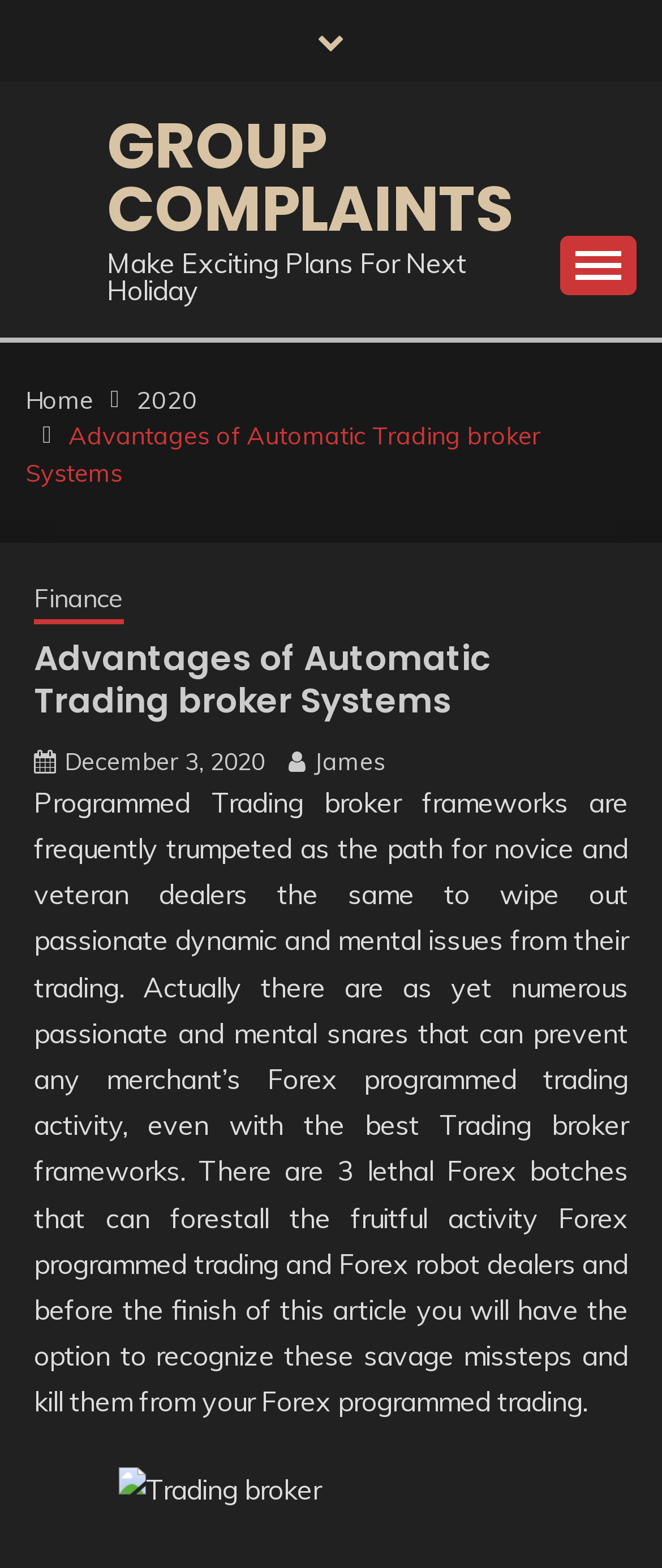Locate the bounding box coordinates of the region to be clicked to comply with the following instruction: "Go to the Home page". The coordinates must be four float numbers between 0 and 1, in the form [left, top, right, bottom].

[0.038, 0.245, 0.141, 0.265]